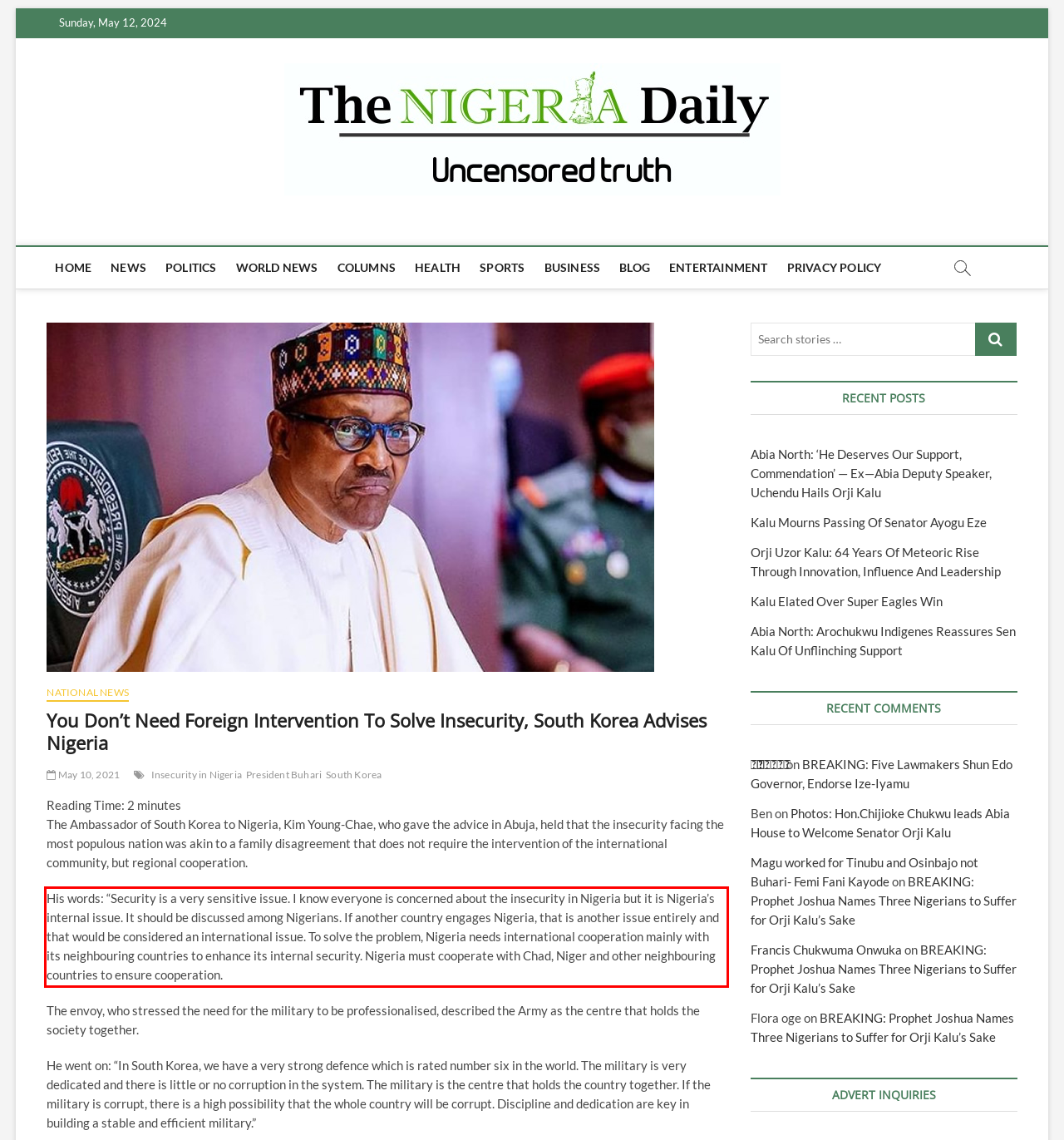You are presented with a webpage screenshot featuring a red bounding box. Perform OCR on the text inside the red bounding box and extract the content.

His words: “Security is a very sensitive issue. I know everyone is concerned about the insecurity in Nigeria but it is Nigeria’s internal issue. It should be discussed among Nigerians. If another country engages Nigeria, that is another issue entirely and that would be considered an international issue. To solve the problem, Nigeria needs international cooperation mainly with its neighbouring countries to enhance its internal security. Nigeria must cooperate with Chad, Niger and other neighbouring countries to ensure cooperation.